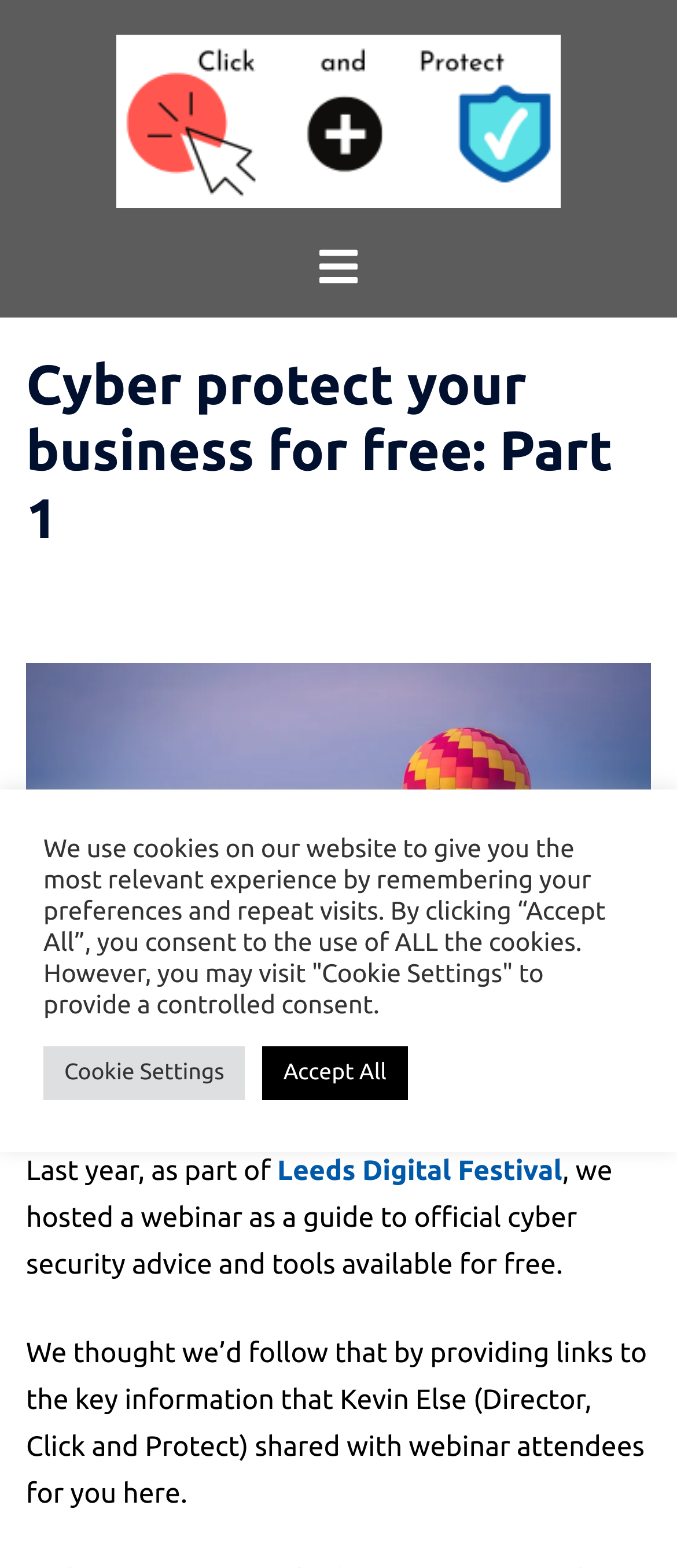Please answer the following question using a single word or phrase: 
What is the purpose of the webpage?

To provide free cyber security advice